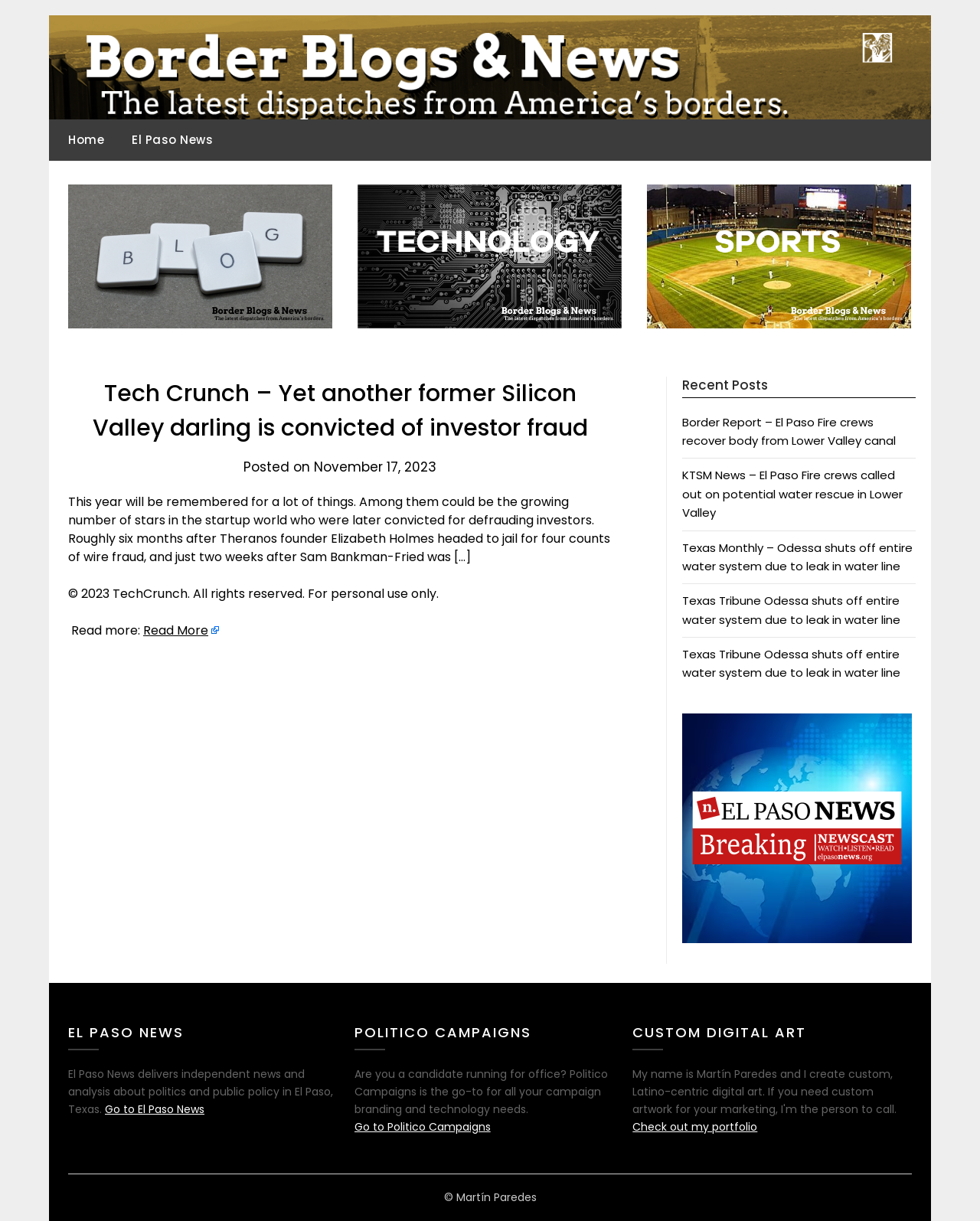Extract the top-level heading from the webpage and provide its text.

Tech Crunch – Yet another former Silicon Valley darling is convicted of investor fraud